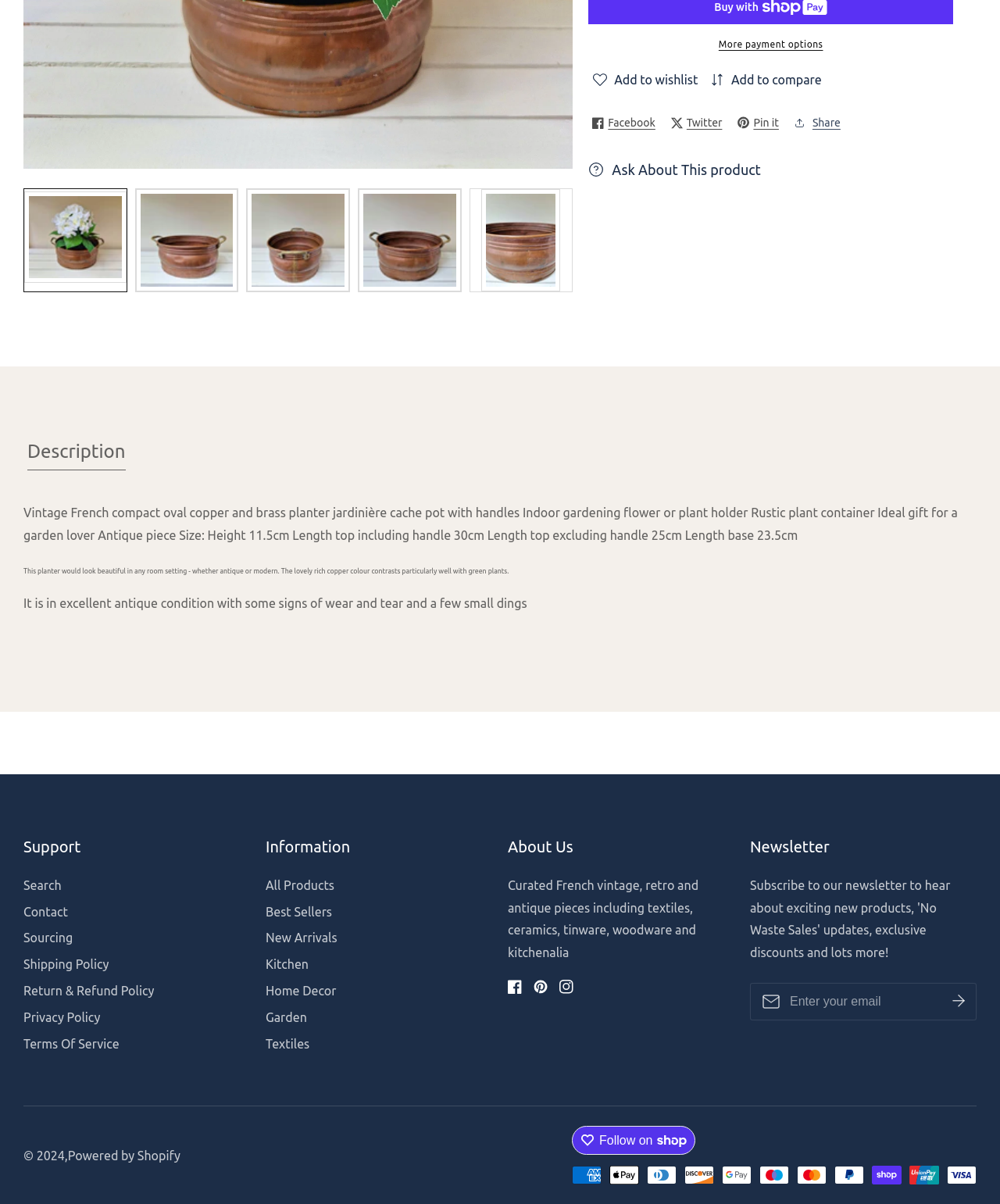From the screenshot, find the bounding box of the UI element matching this description: "Follow on Following on". Supply the bounding box coordinates in the form [left, top, right, bottom], each a float between 0 and 1.

[0.572, 0.935, 0.695, 0.959]